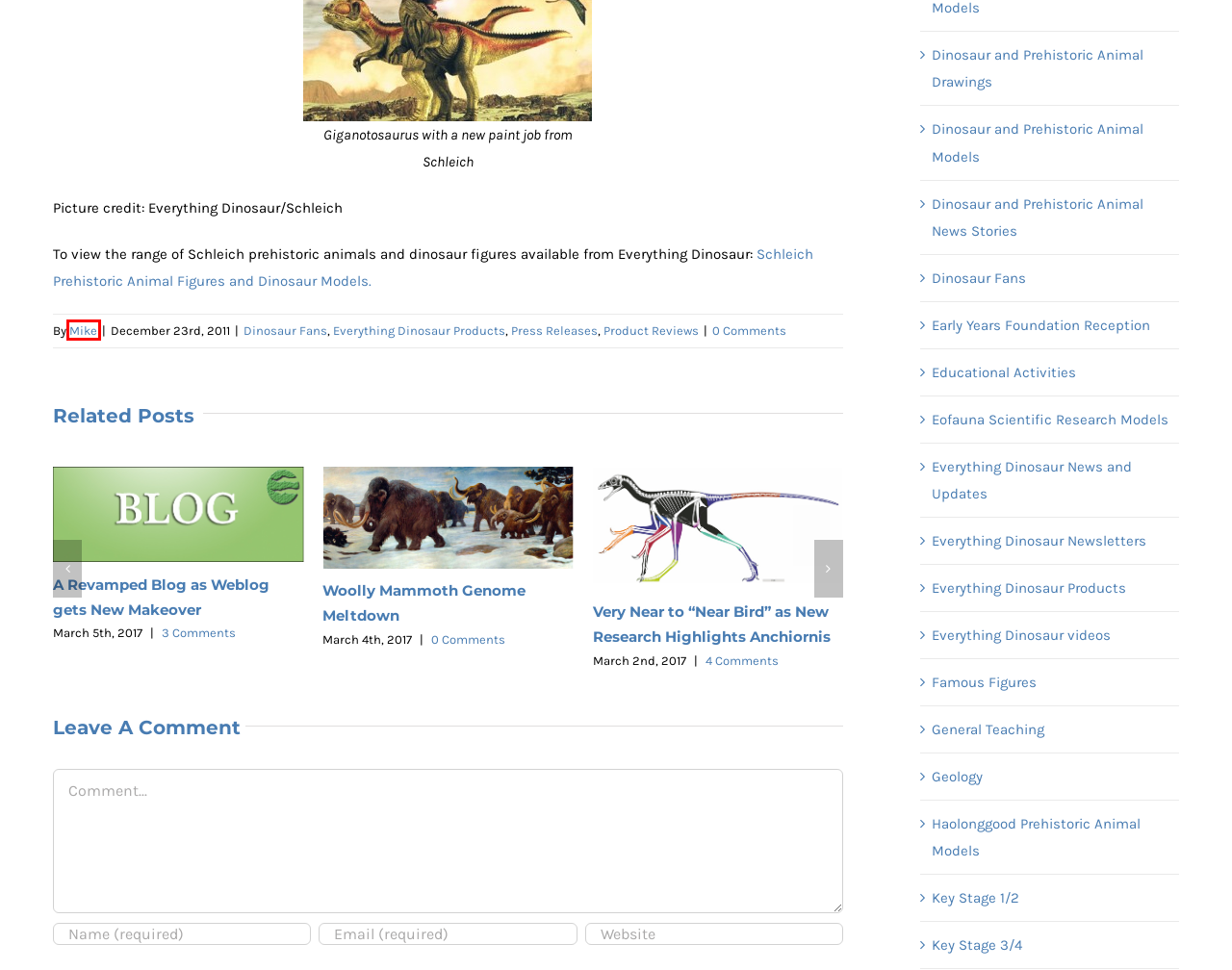You are provided with a screenshot of a webpage where a red rectangle bounding box surrounds an element. Choose the description that best matches the new webpage after clicking the element in the red bounding box. Here are the choices:
A. Dinosaur and Prehistoric Animal Models
B. Famous Figures
C. Everything Dinosaur News and Updates
D. Everything Dinosaur Newsletters
E. Mike | Everything Dinosaur Blog
F. General Teaching
G. Eofauna Scientific Research Models
H. Geology

E